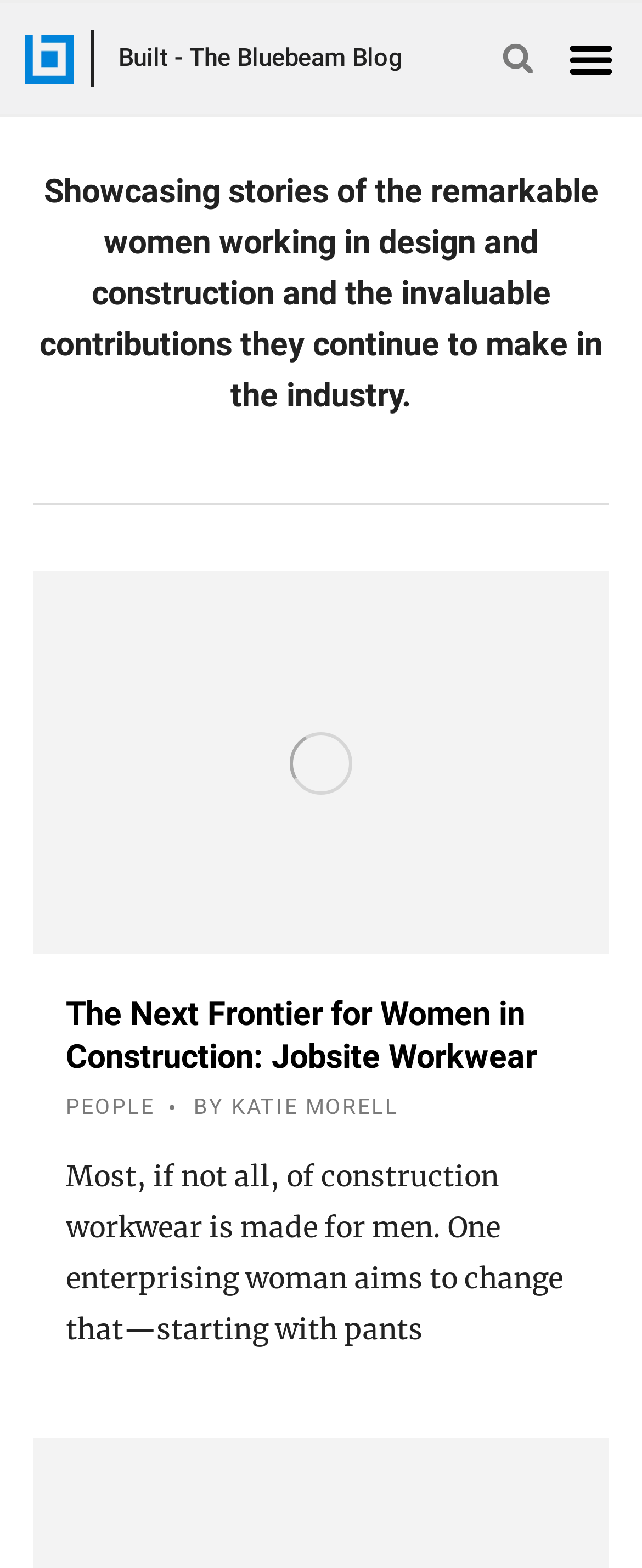Given the element description By Katie Morell, identify the bounding box coordinates for the UI element on the webpage screenshot. The format should be (top-left x, top-left y, bottom-right x, bottom-right y), with values between 0 and 1.

[0.302, 0.693, 0.621, 0.719]